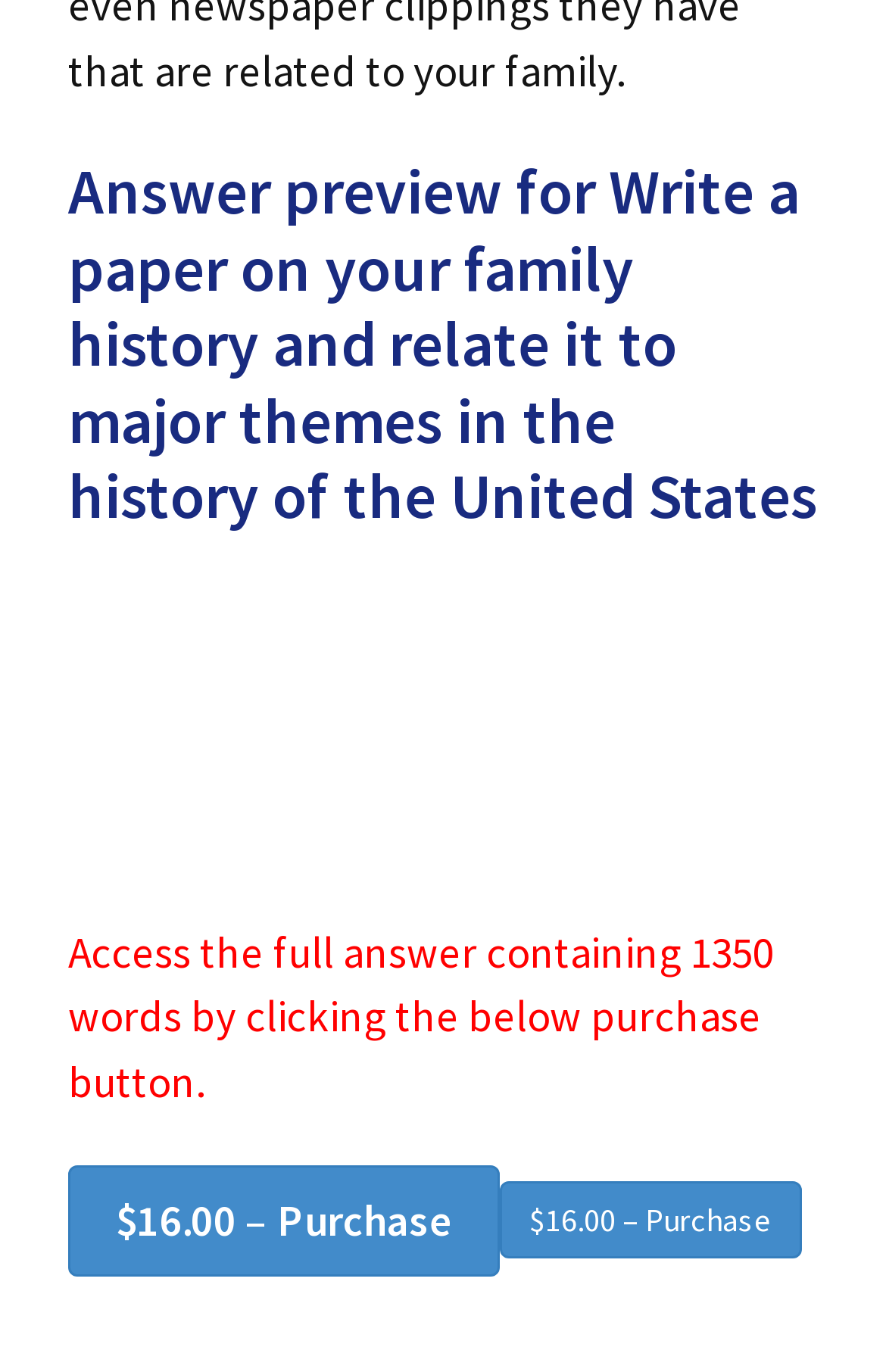Given the webpage screenshot and the description, determine the bounding box coordinates (top-left x, top-left y, bottom-right x, bottom-right y) that define the location of the UI element matching this description: $16.00 – Purchase

[0.077, 0.849, 0.564, 0.93]